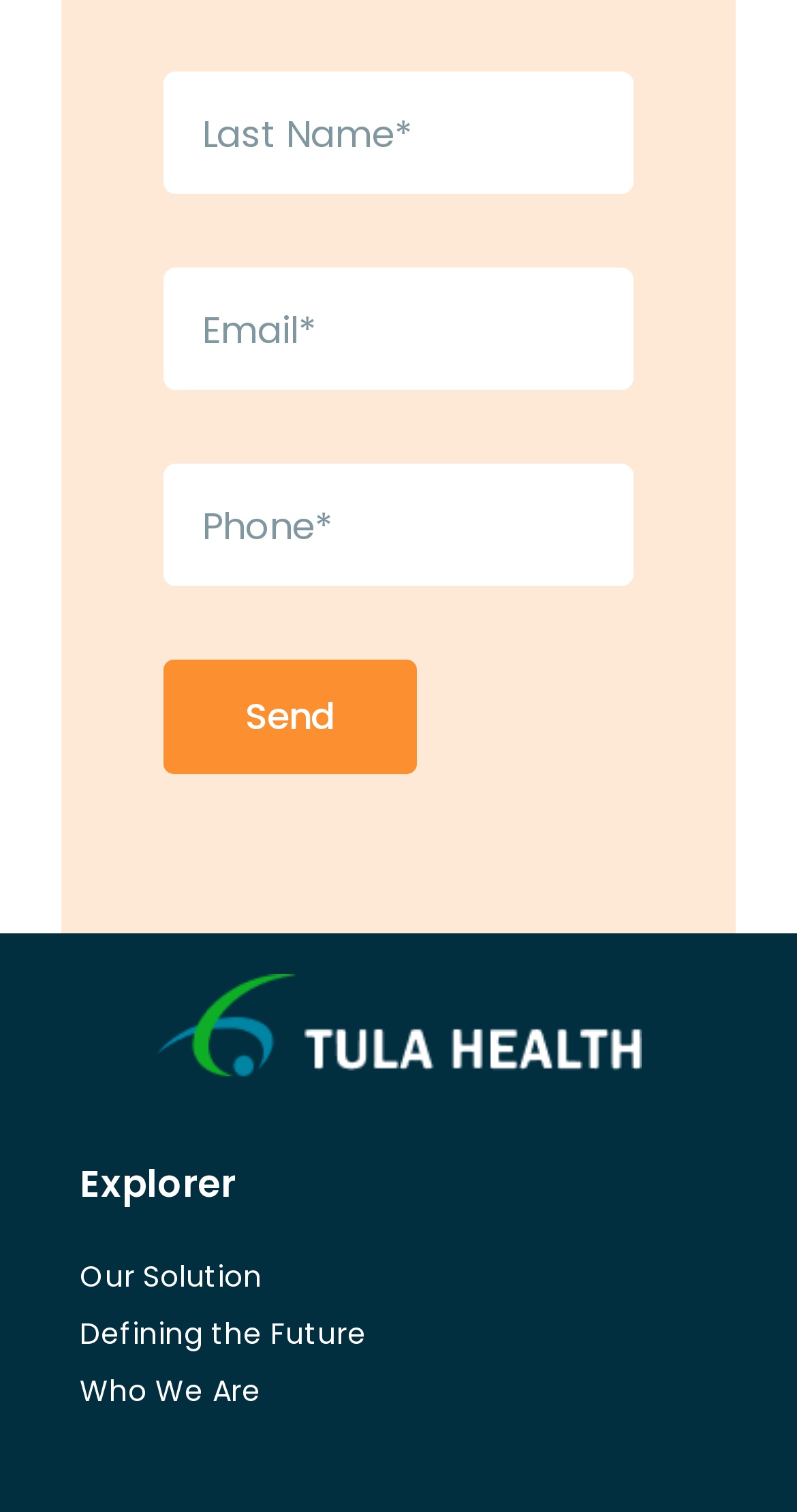Using a single word or phrase, answer the following question: 
What is the text above the links?

Explorer